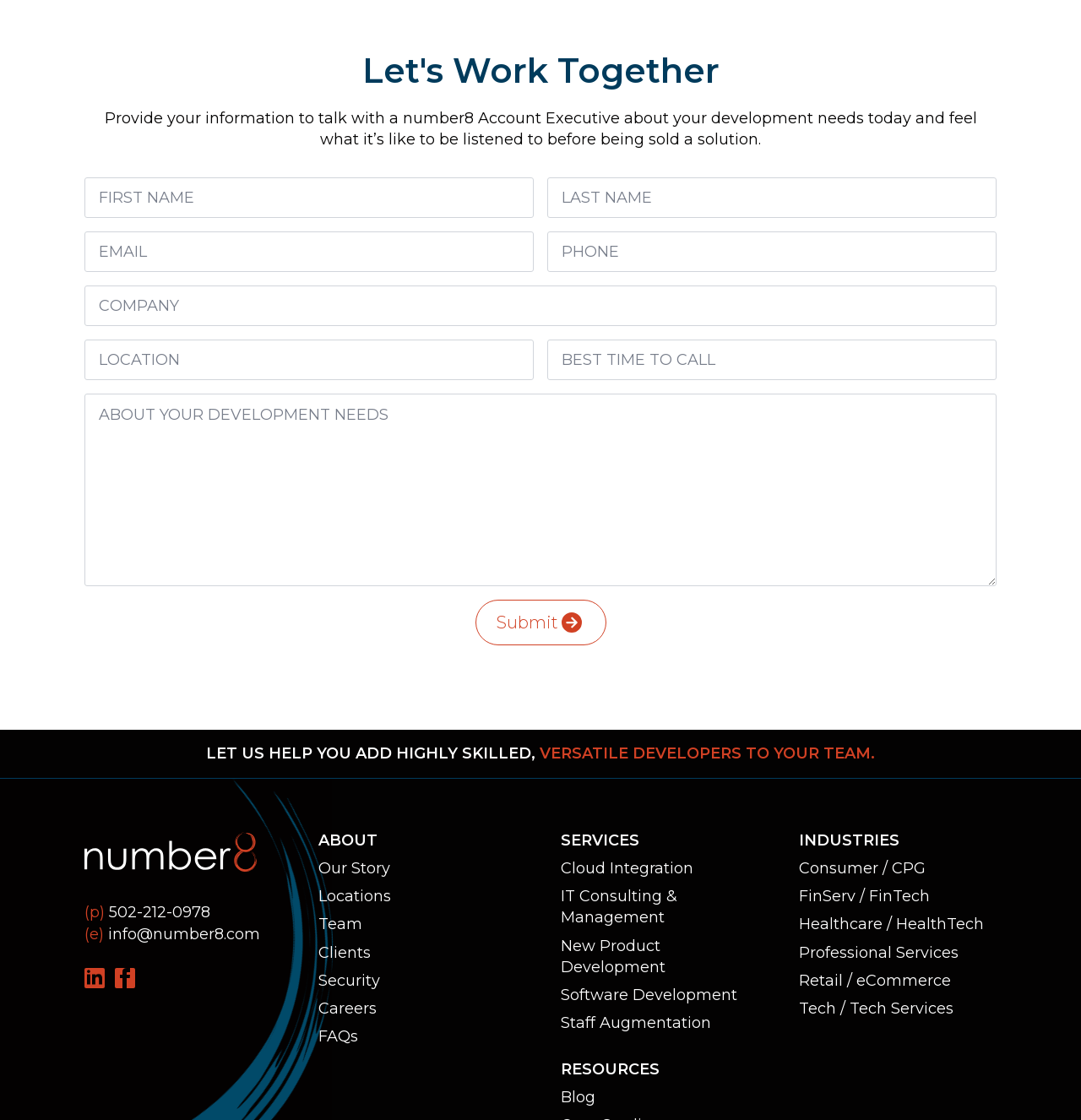Select the bounding box coordinates of the element I need to click to carry out the following instruction: "Type email address".

[0.078, 0.207, 0.494, 0.243]